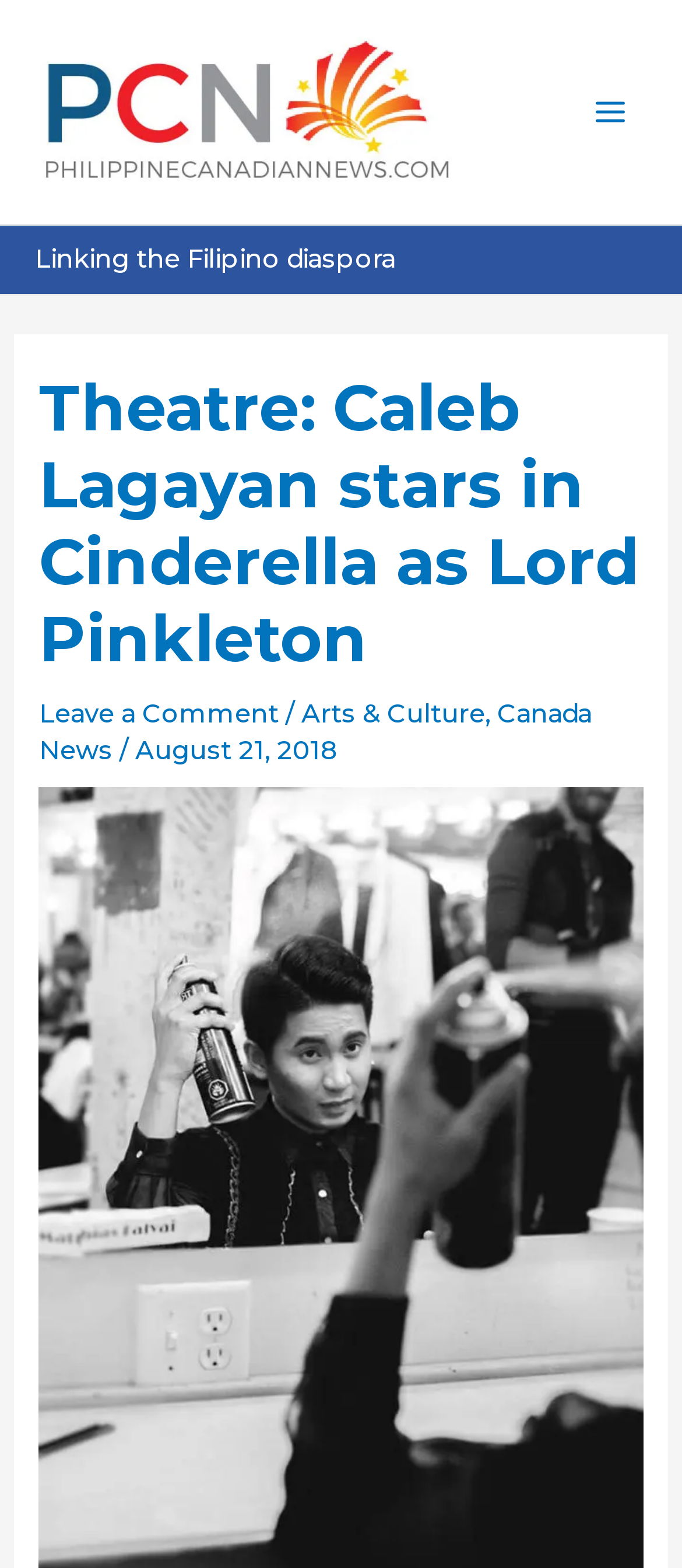What is the name of the news website?
Provide a short answer using one word or a brief phrase based on the image.

Philippine Canadian News.Com